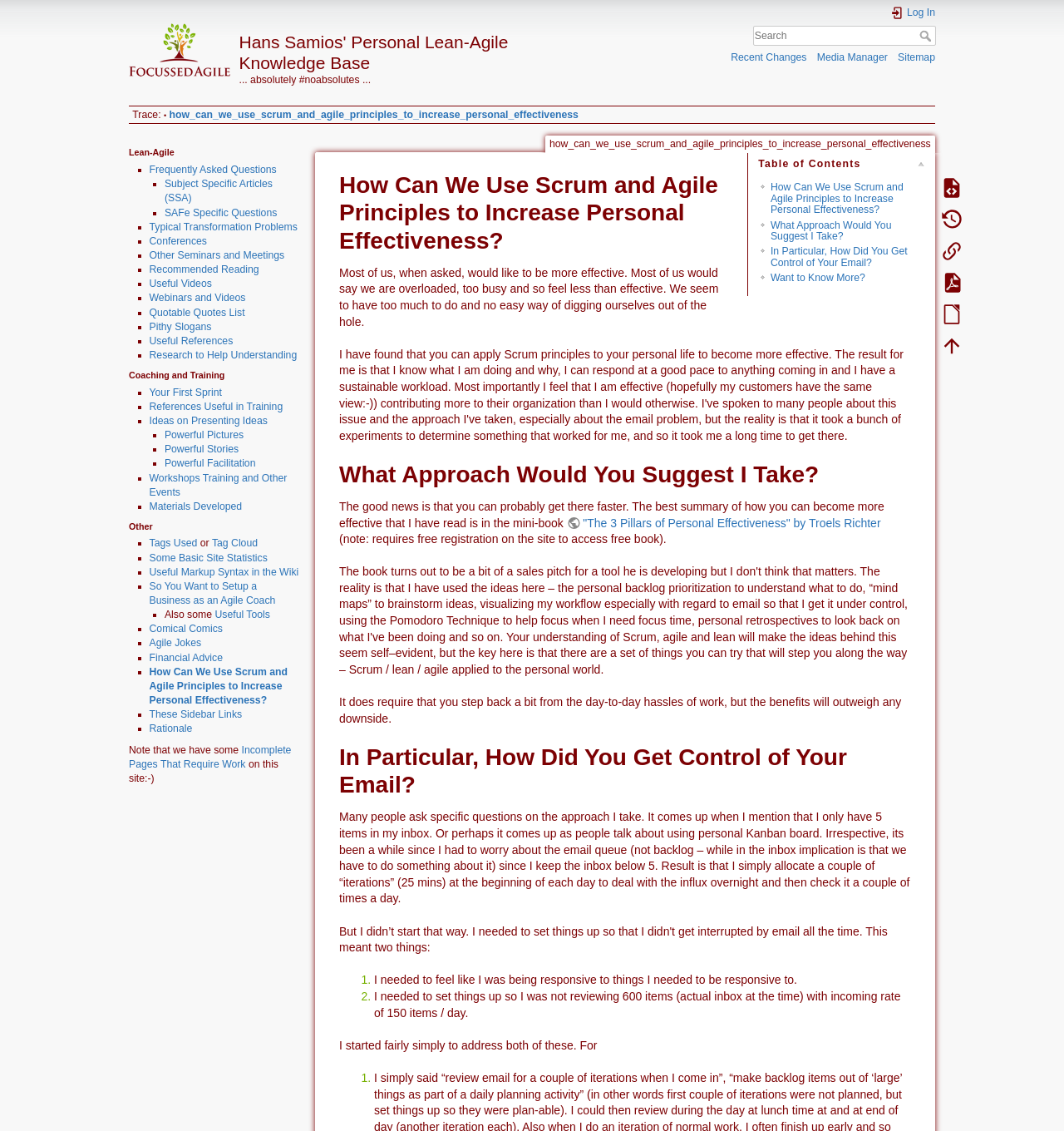Locate the bounding box coordinates of the segment that needs to be clicked to meet this instruction: "search for something".

[0.508, 0.023, 0.879, 0.041]